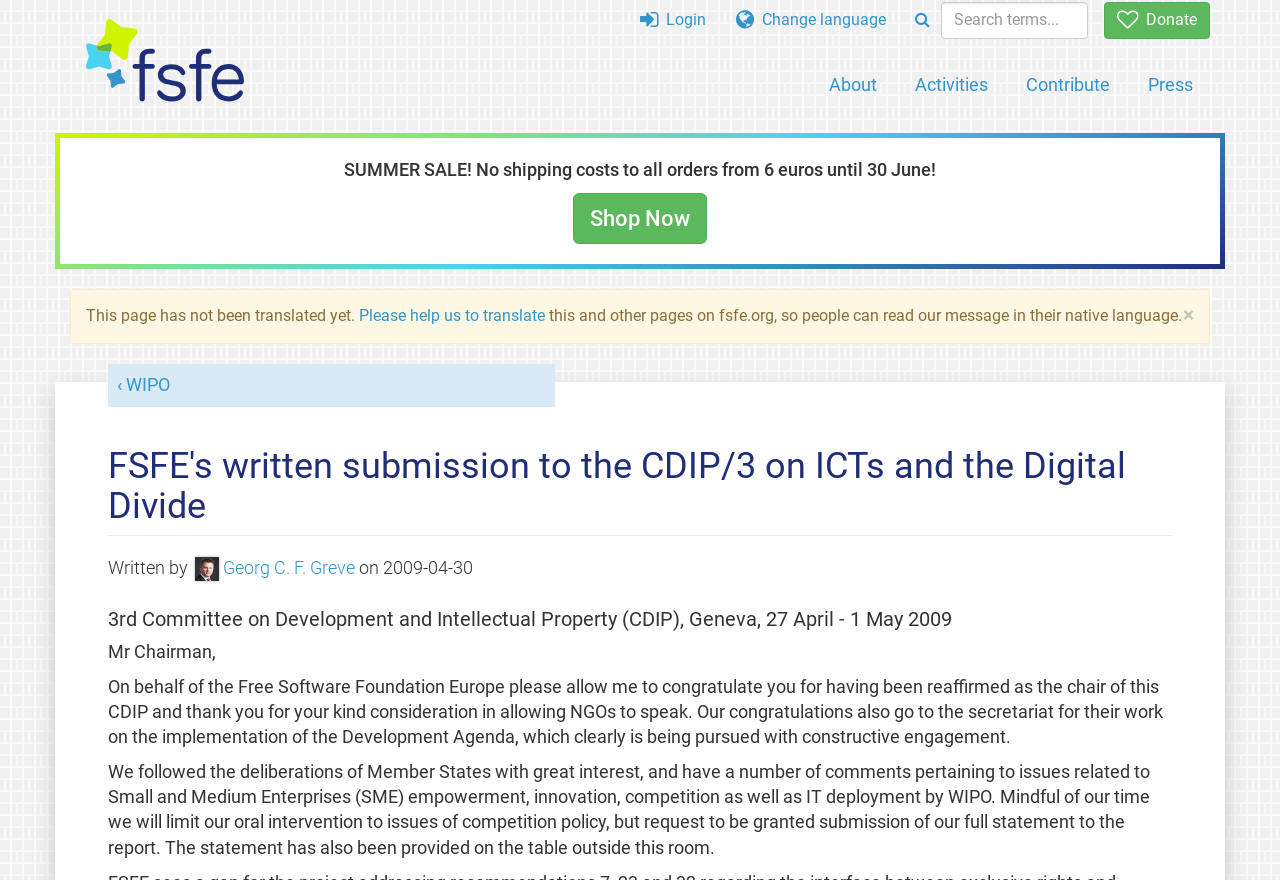What is the deadline for the summer sale?
Refer to the image and give a detailed response to the question.

The question can be answered by reading the text content of the webpage. The text 'SUMMER SALE! No shipping costs to all orders from 6 euros until 30 June!' indicates that the deadline for the summer sale is 30 June.